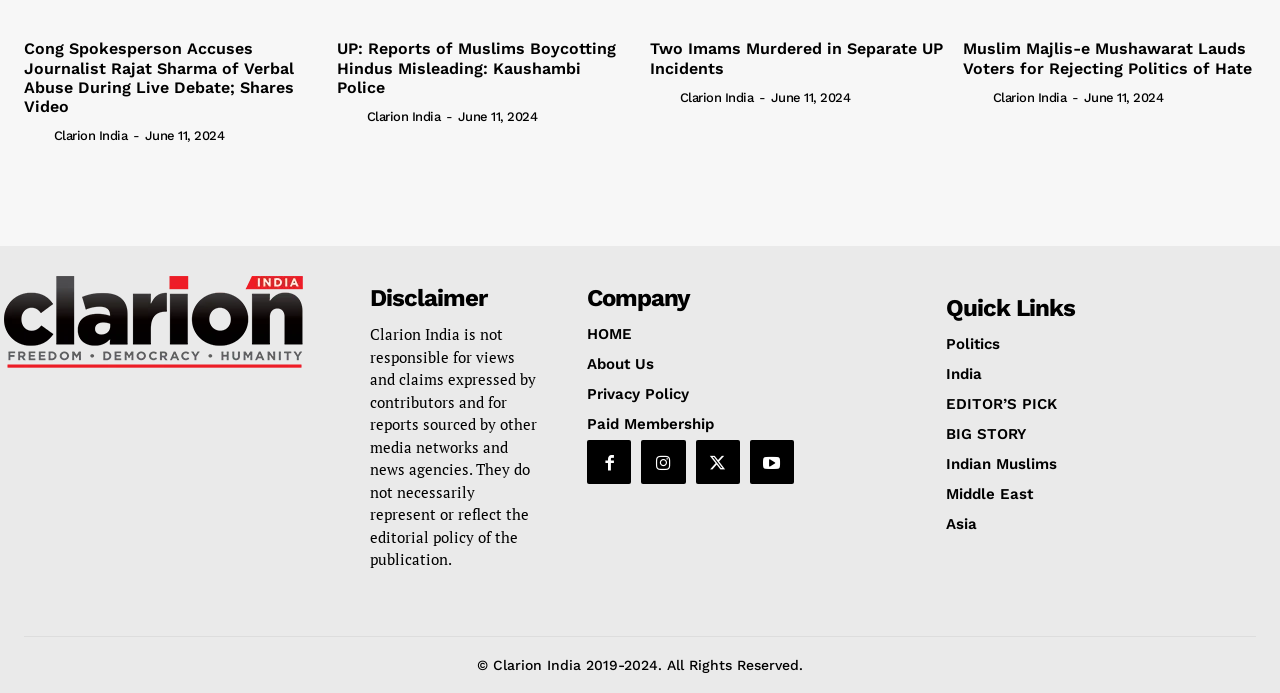Please give the bounding box coordinates of the area that should be clicked to fulfill the following instruction: "Read the 'Disclaimer' section". The coordinates should be in the format of four float numbers from 0 to 1, i.e., [left, top, right, bottom].

[0.289, 0.413, 0.38, 0.448]